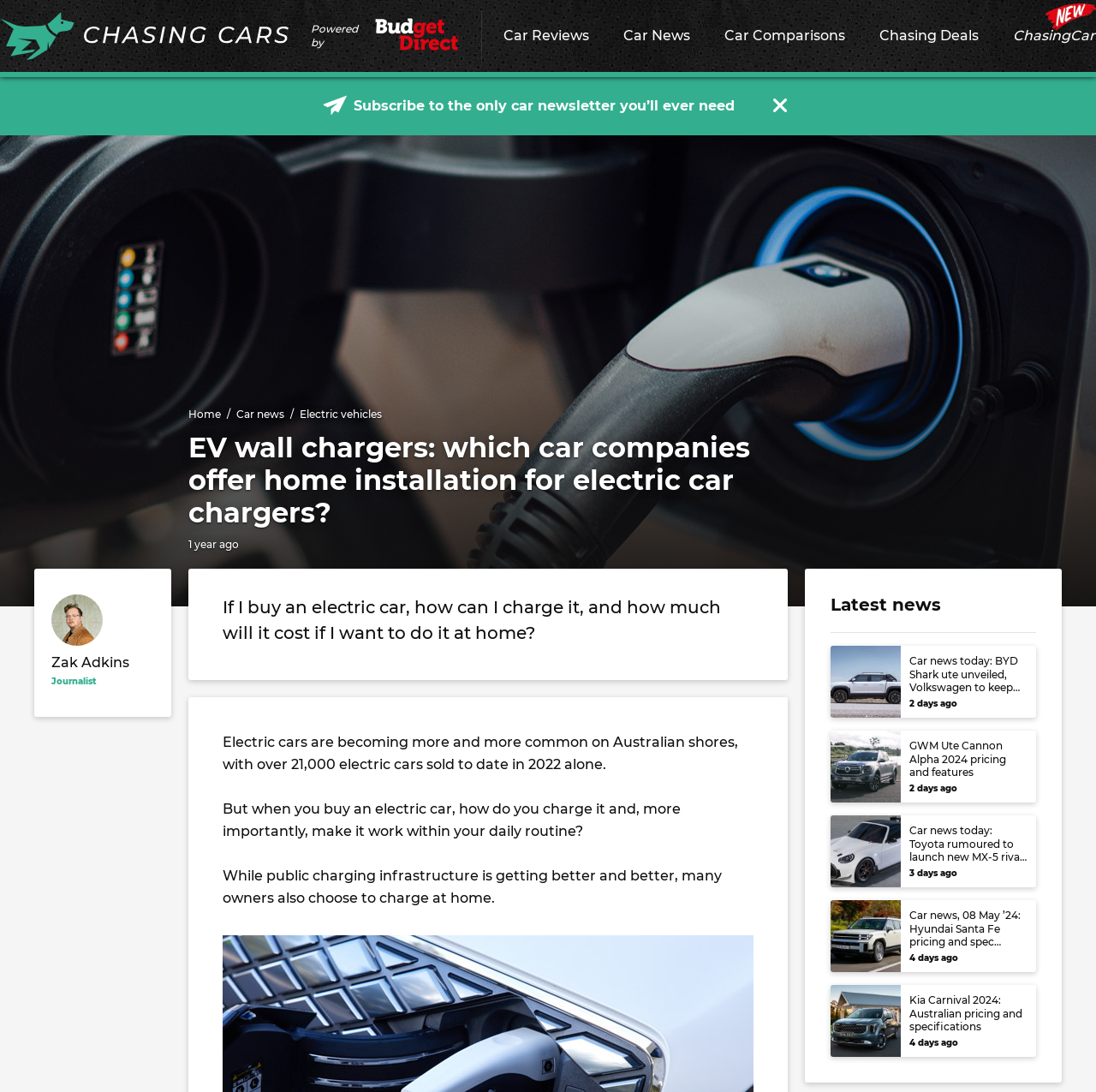Show the bounding box coordinates of the element that should be clicked to complete the task: "Search on the website".

None